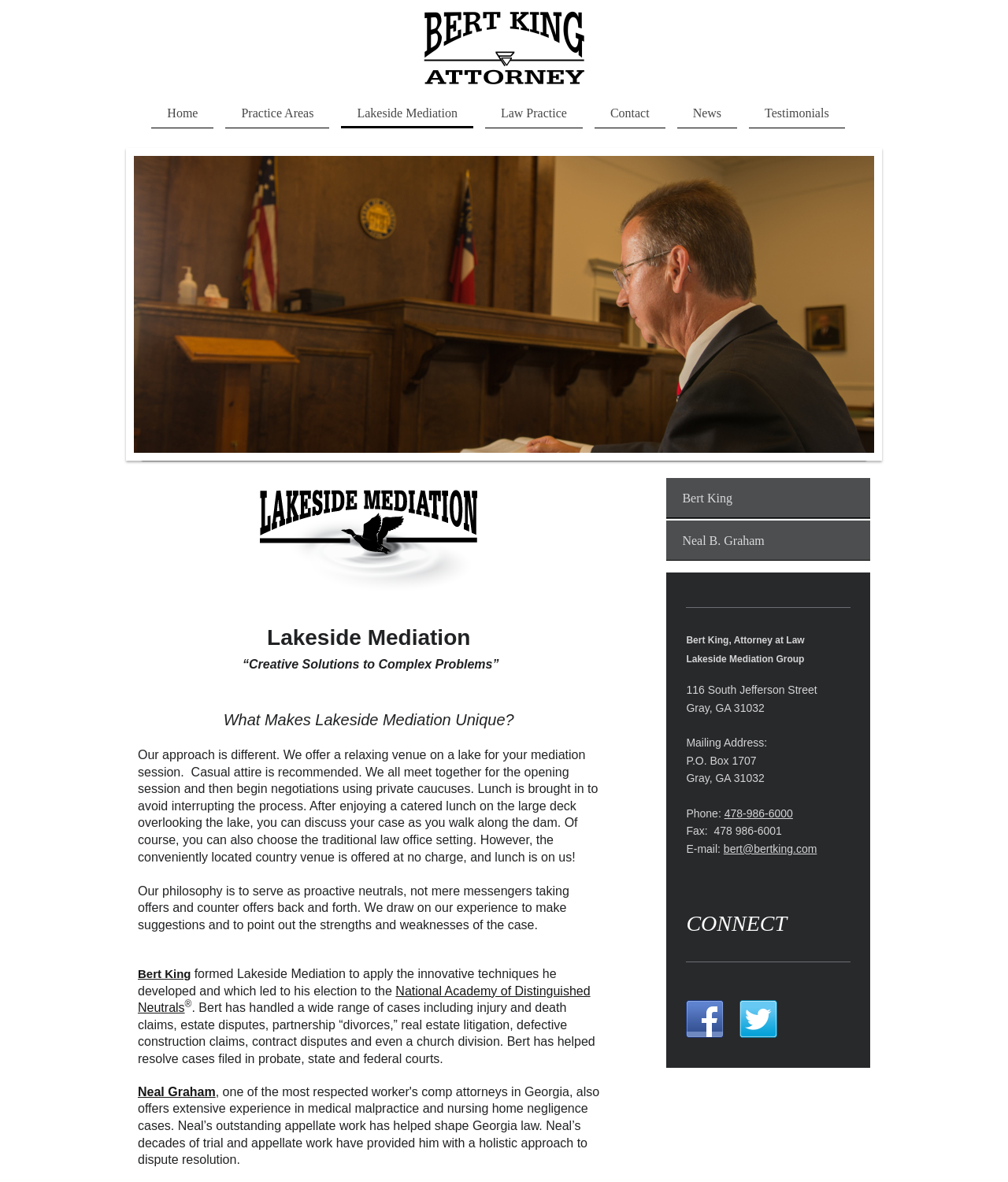Locate the bounding box of the UI element with the following description: "National Academy of Distinguished Neutrals".

[0.137, 0.833, 0.586, 0.858]